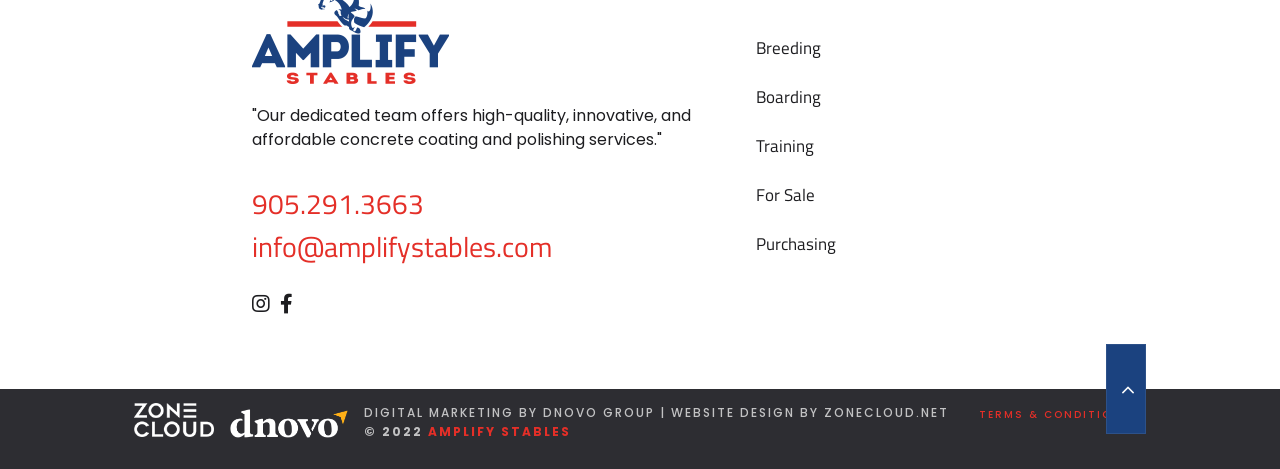Locate the bounding box coordinates of the item that should be clicked to fulfill the instruction: "Call the phone number".

[0.197, 0.388, 0.332, 0.48]